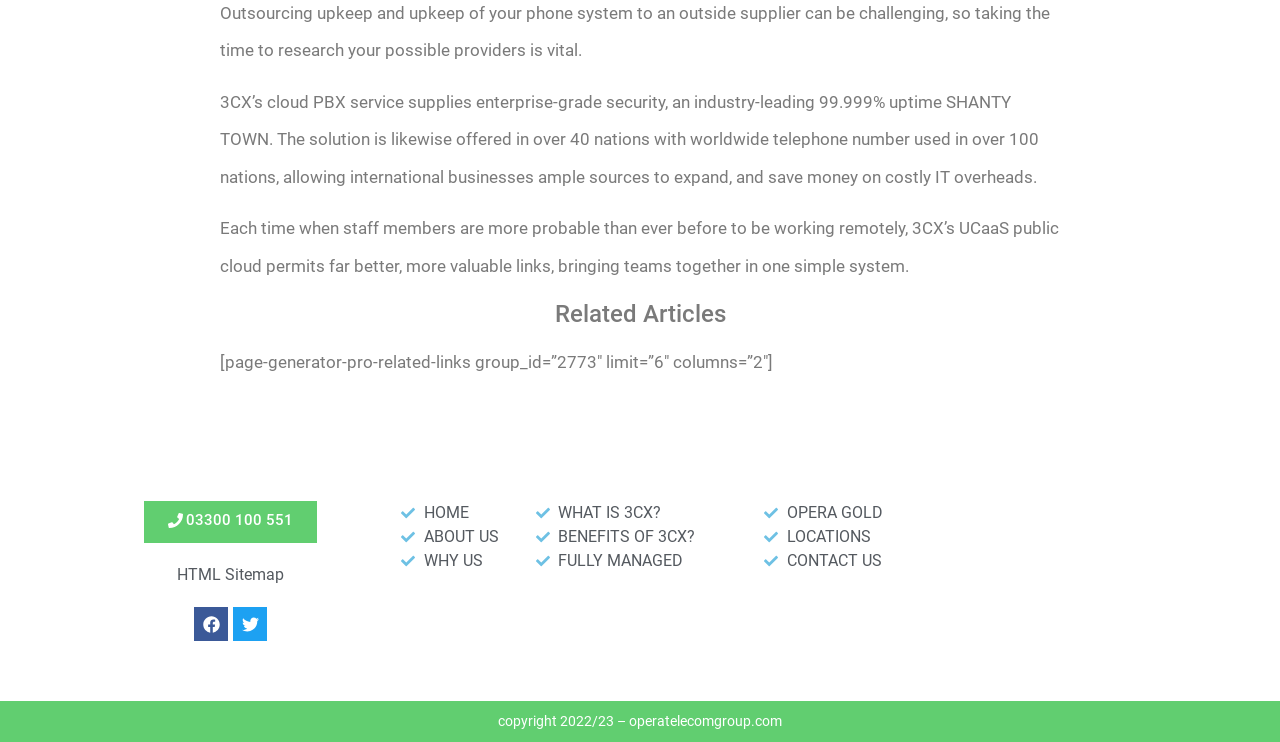Please find the bounding box coordinates of the section that needs to be clicked to achieve this instruction: "Call the phone number '03300 100 551'".

[0.113, 0.676, 0.248, 0.732]